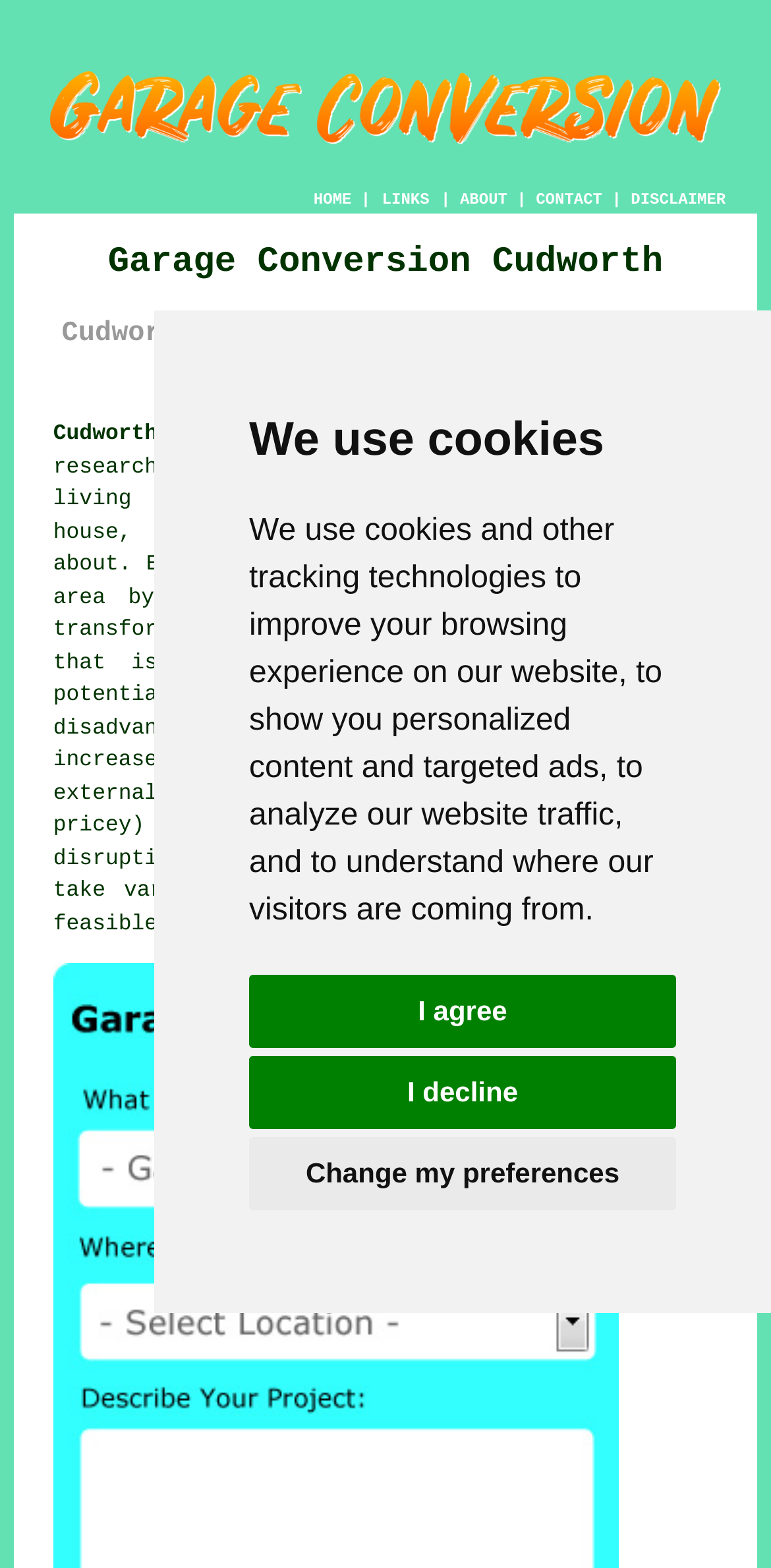What is the main service offered in Cudworth?
Please answer using one word or phrase, based on the screenshot.

Garage Conversion